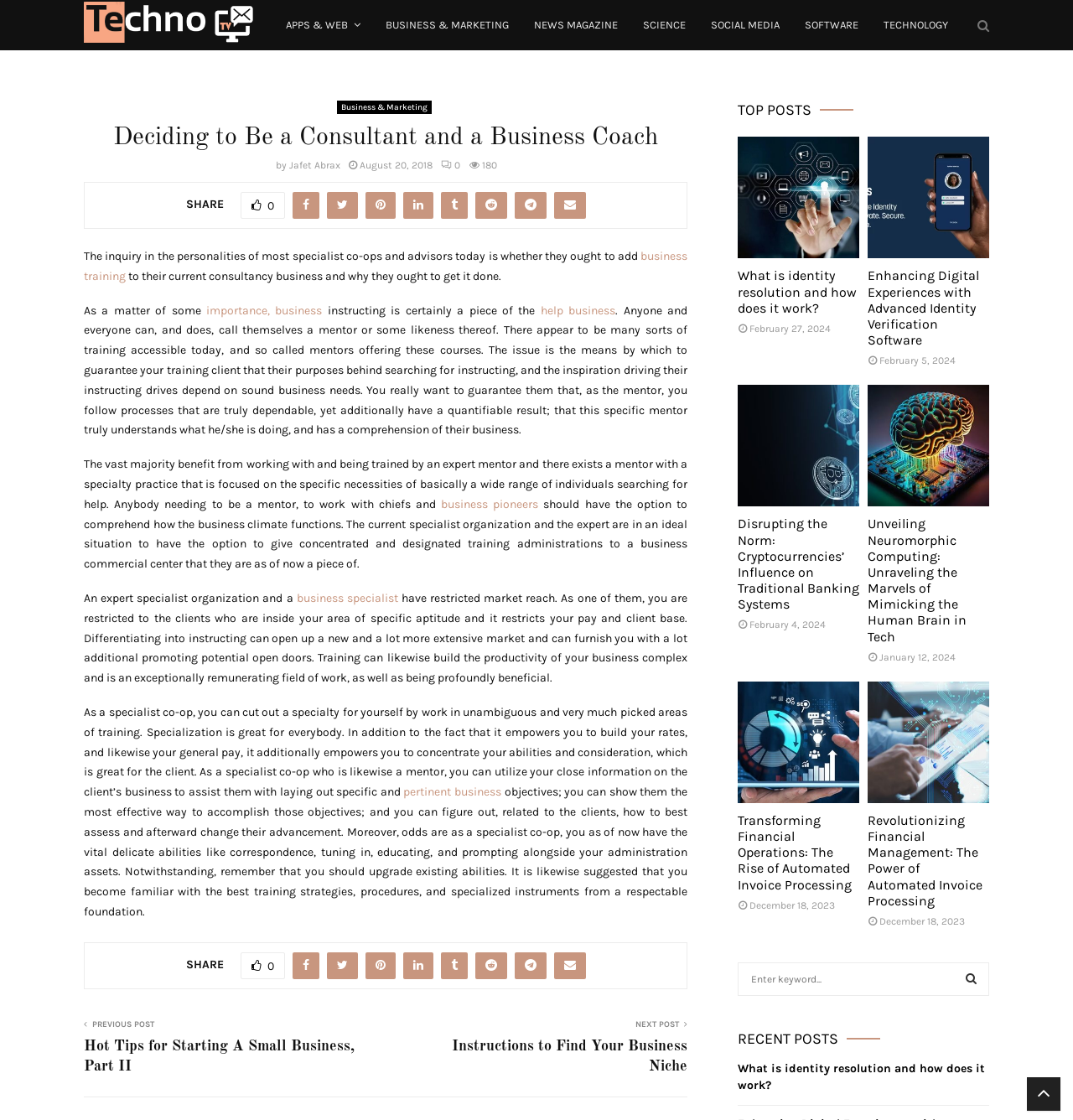Please identify the bounding box coordinates of the element's region that should be clicked to execute the following instruction: "Click on the 'BUSINESS & MARKETING' link". The bounding box coordinates must be four float numbers between 0 and 1, i.e., [left, top, right, bottom].

[0.359, 0.0, 0.474, 0.045]